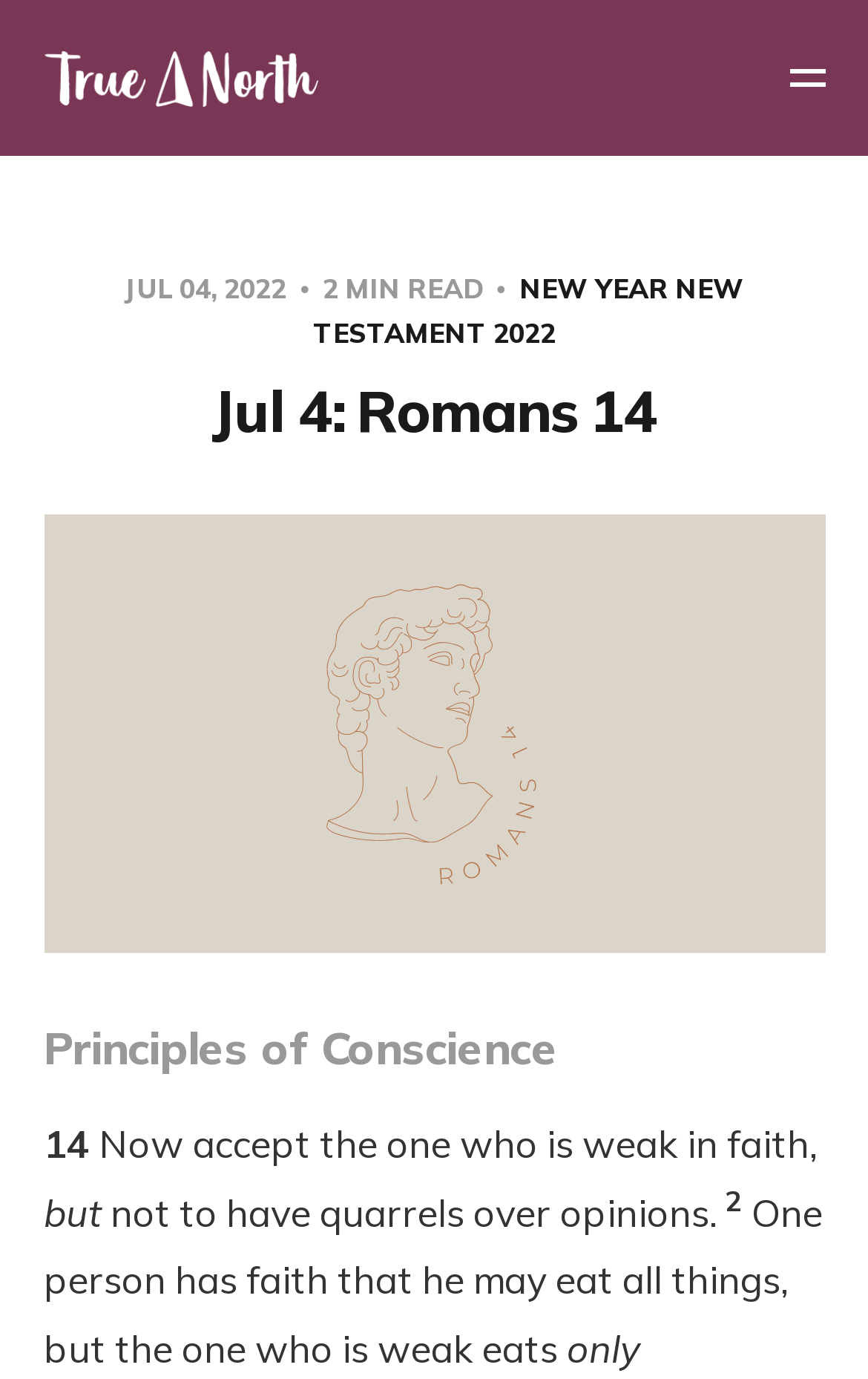What is the chapter and verse of the Bible being referenced?
Give a single word or phrase answer based on the content of the image.

Romans 14:2